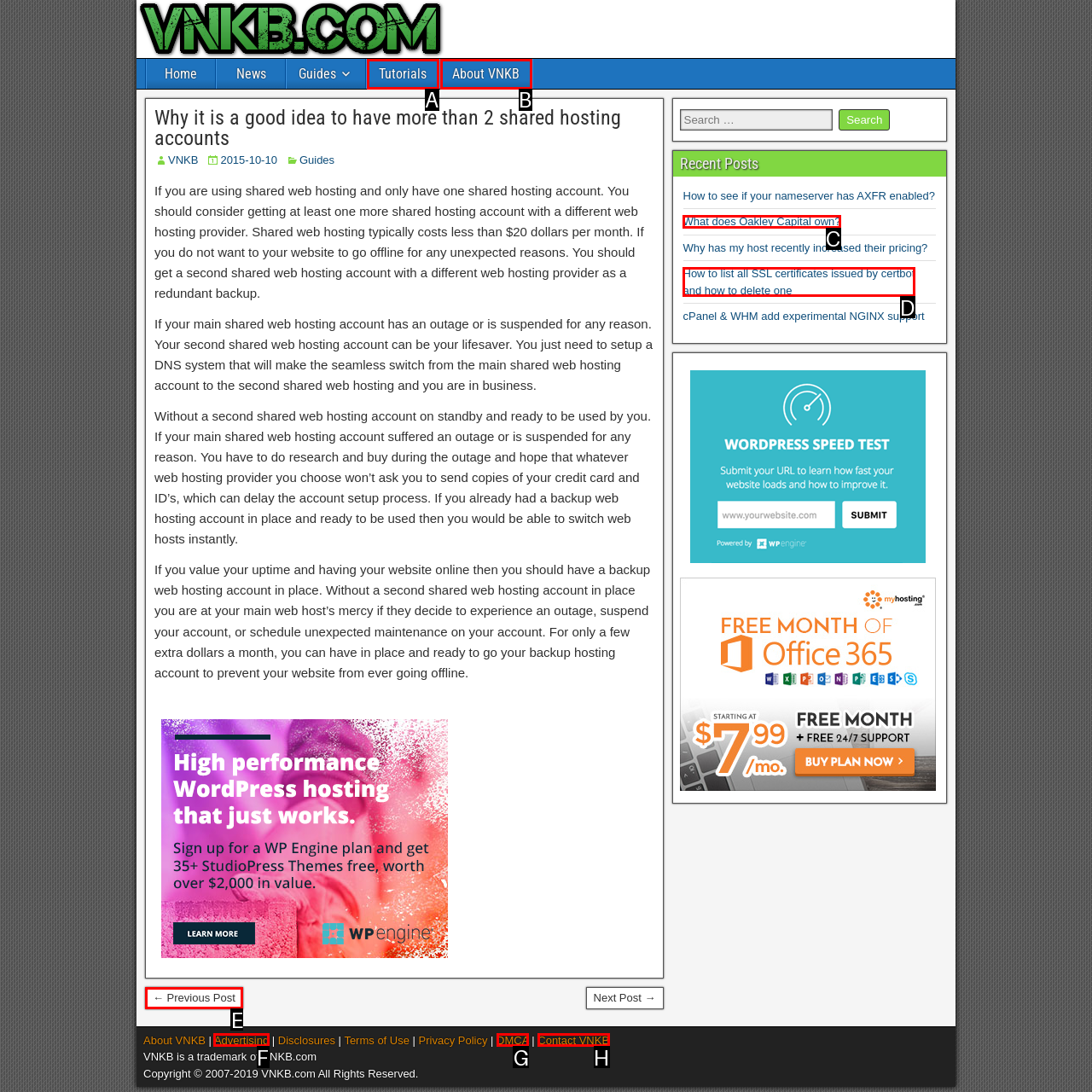Choose the HTML element that corresponds to the description: Contact VNKB
Provide the answer by selecting the letter from the given choices.

H